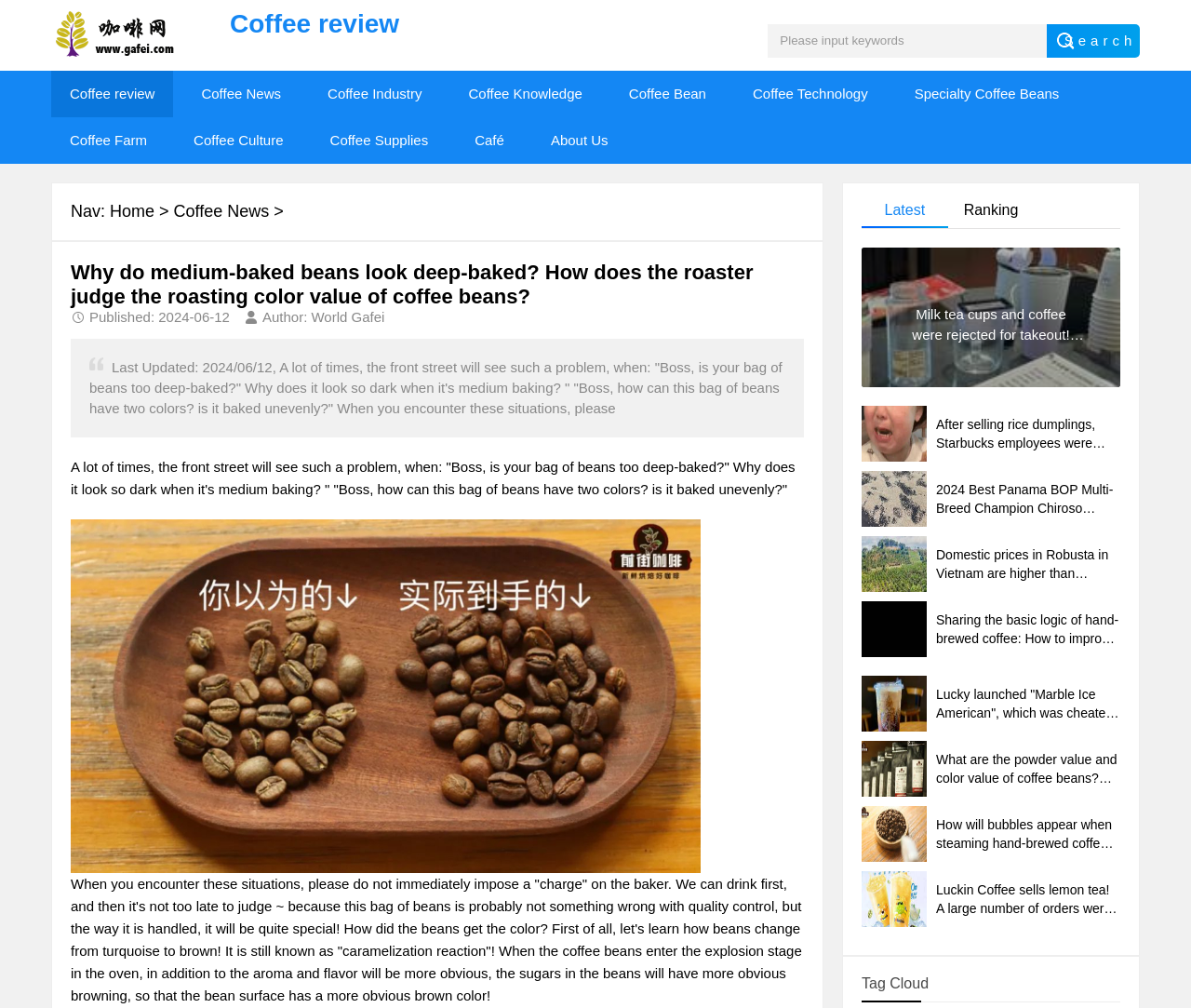Answer the following query concisely with a single word or phrase:
What is the topic of the article?

Coffee beans